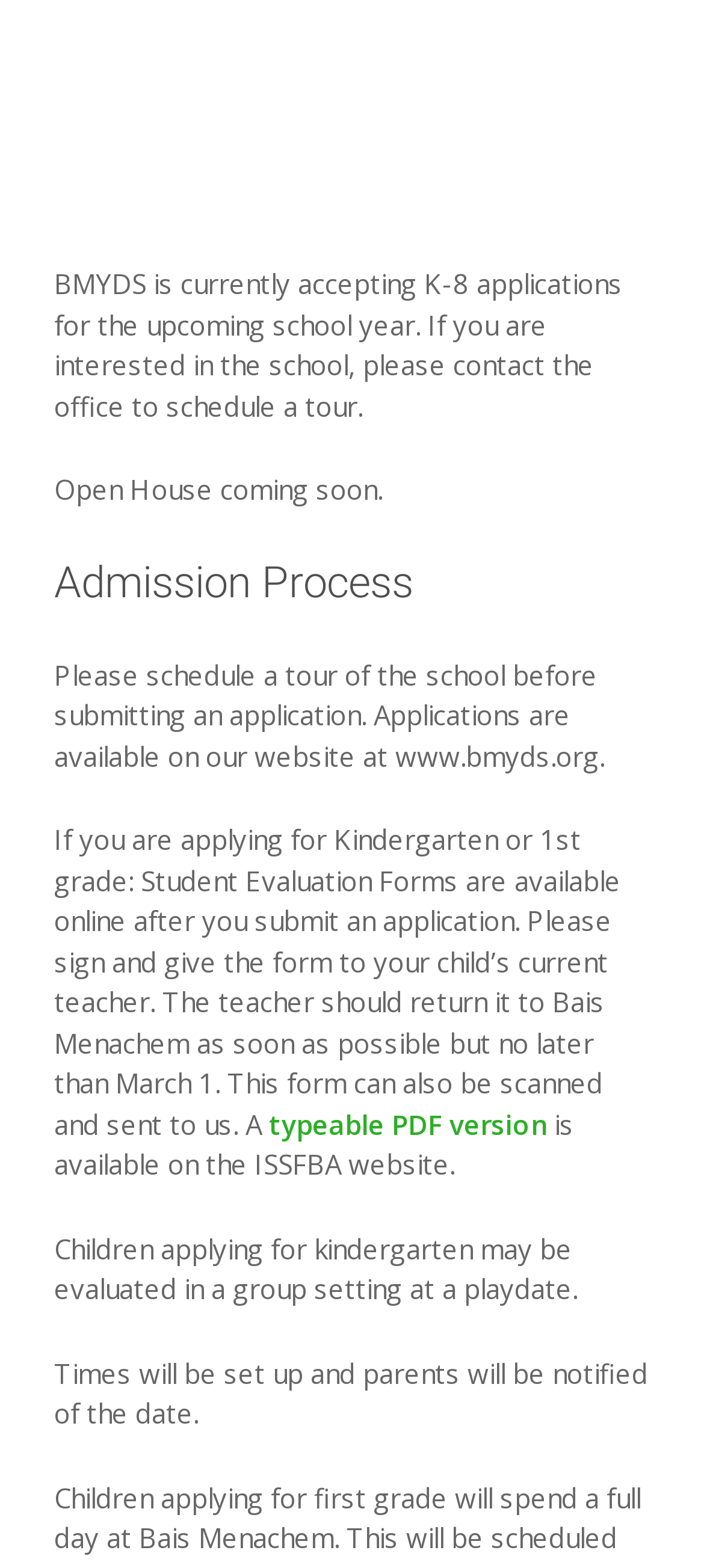Please locate the UI element described by "typeable PDF version" and provide its bounding box coordinates.

[0.382, 0.705, 0.777, 0.728]